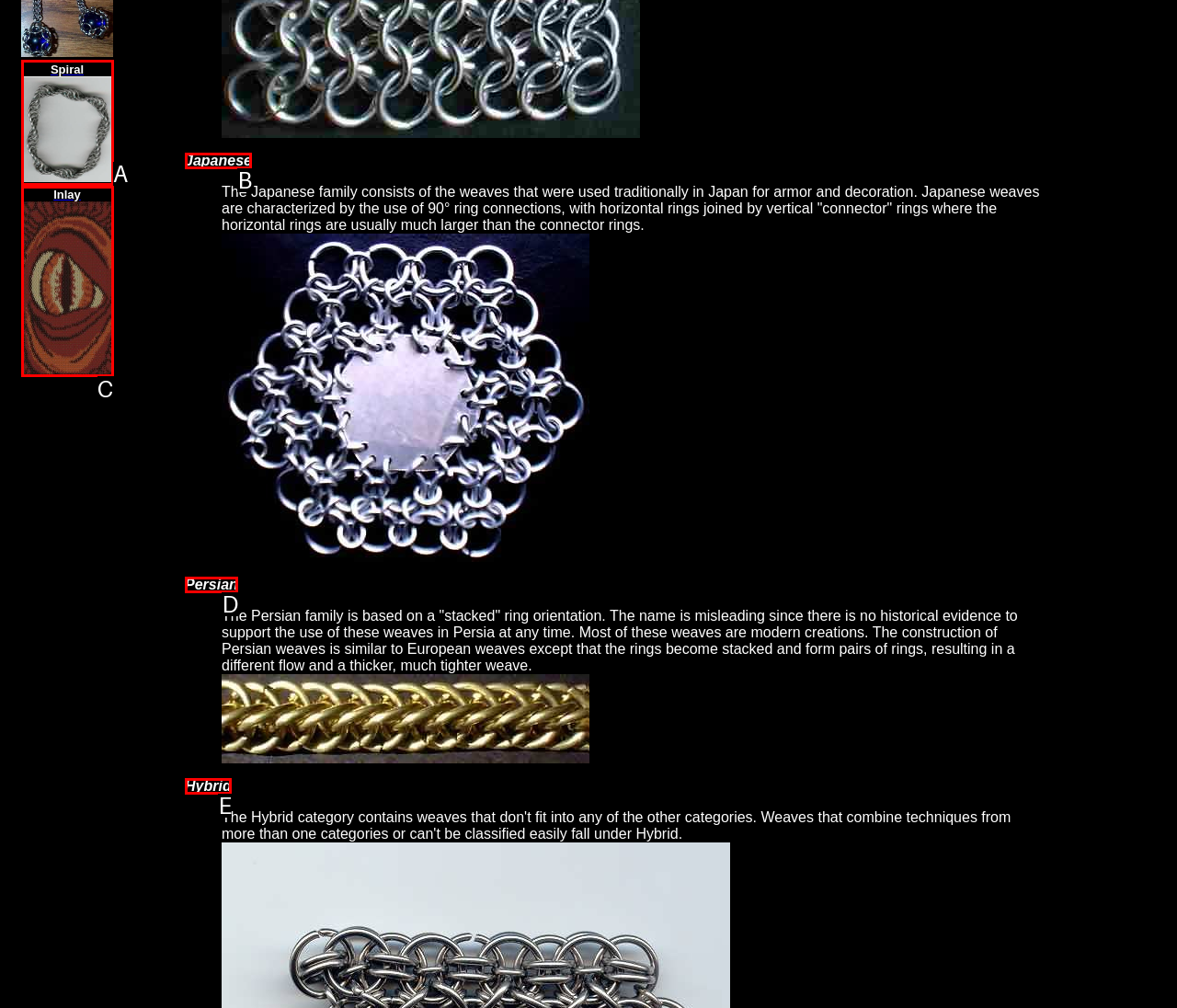Match the description to the correct option: Persian
Provide the letter of the matching option directly.

D